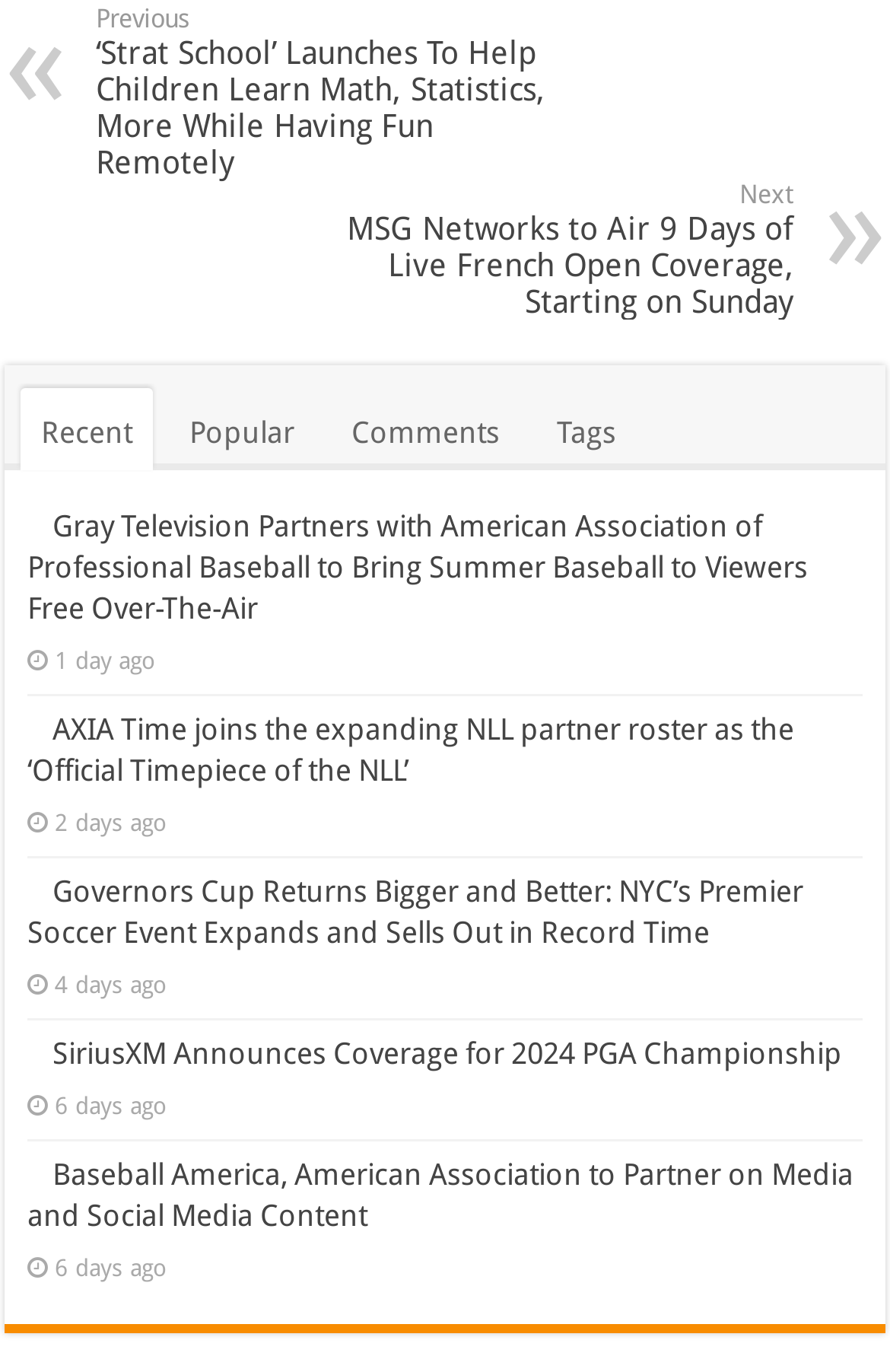Find the bounding box of the UI element described as follows: "Popular".

[0.19, 0.283, 0.354, 0.343]